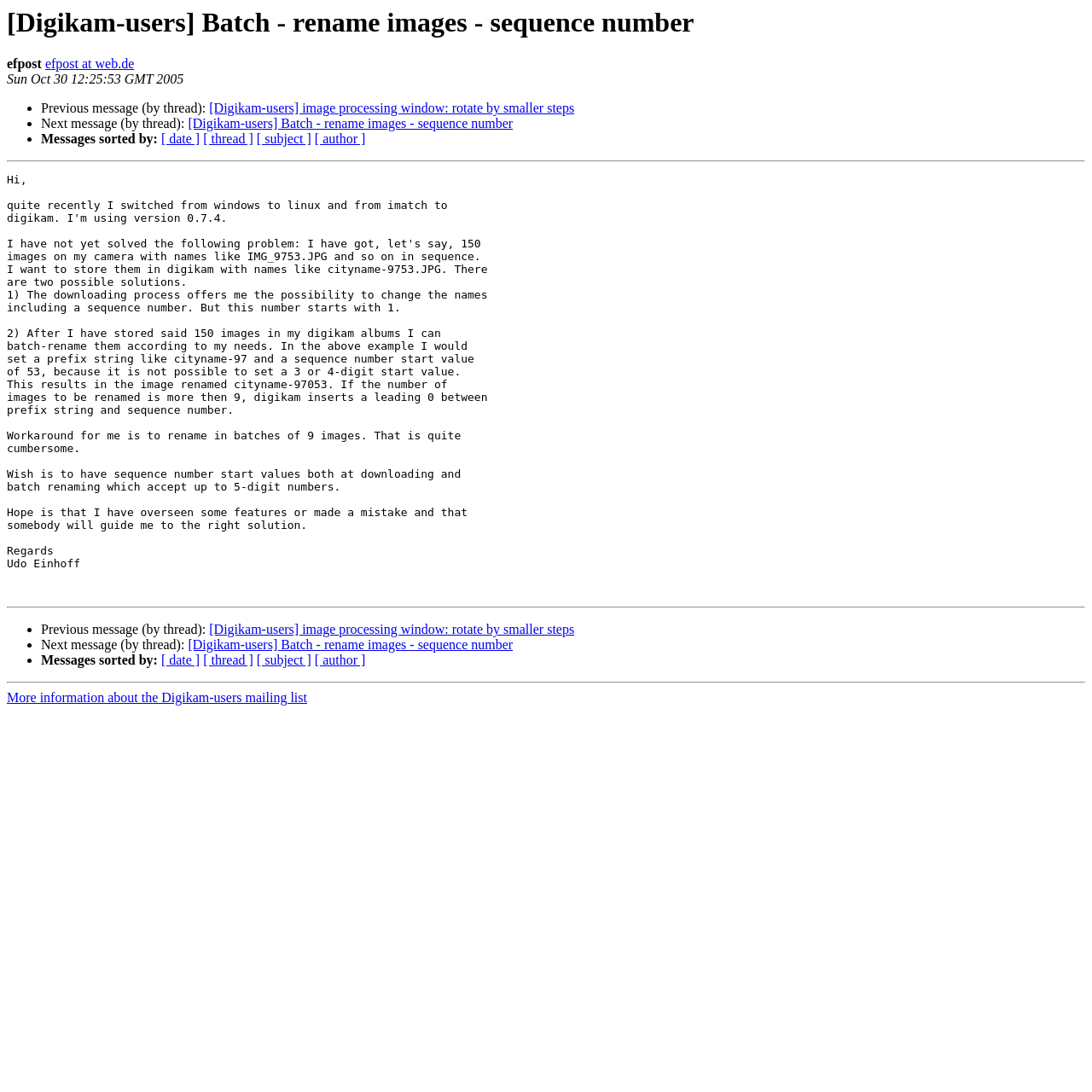Please locate the bounding box coordinates for the element that should be clicked to achieve the following instruction: "View more information about the Digikam-users mailing list". Ensure the coordinates are given as four float numbers between 0 and 1, i.e., [left, top, right, bottom].

[0.006, 0.632, 0.281, 0.646]